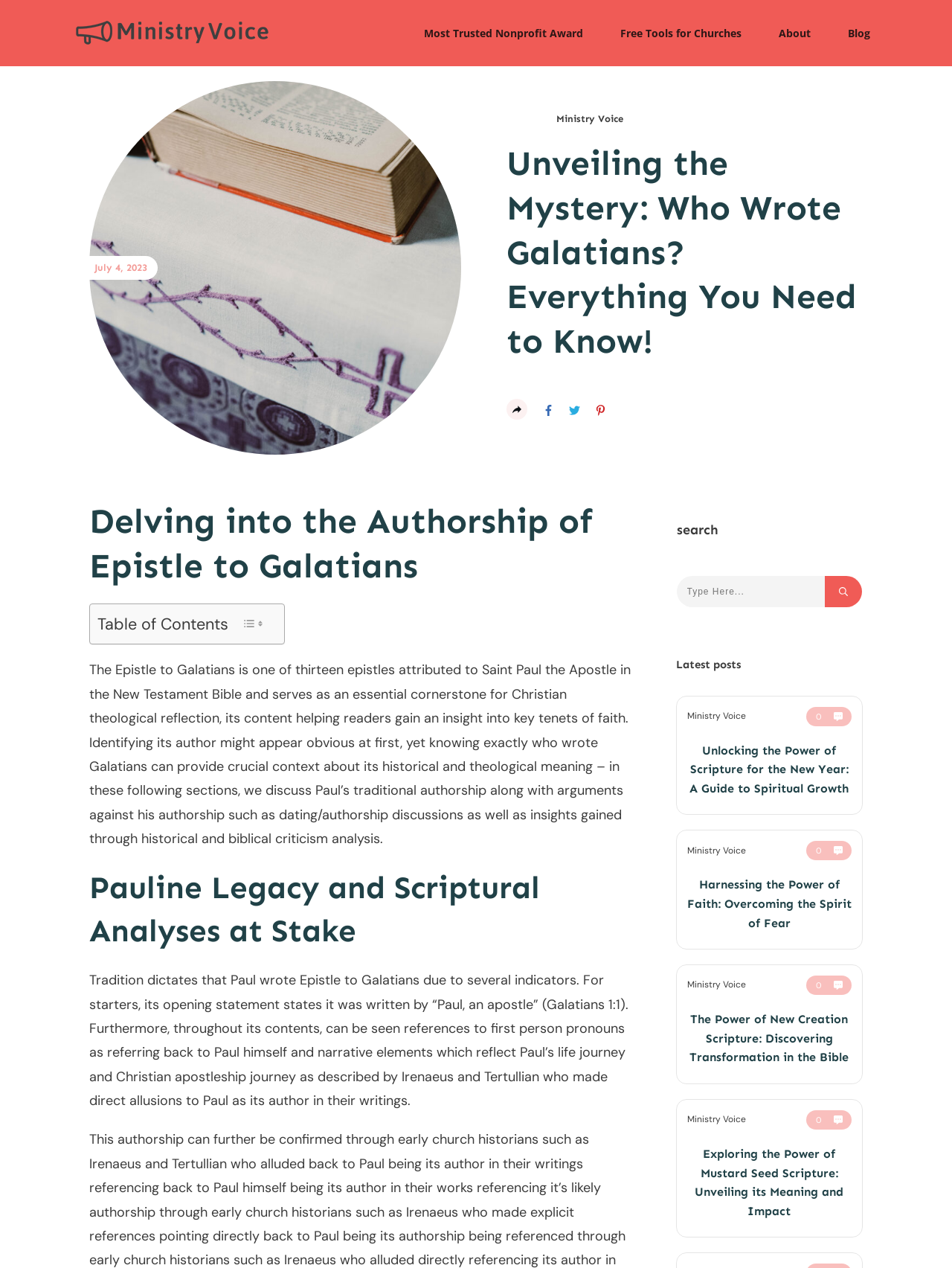Please provide a comprehensive response to the question based on the details in the image: What is the purpose of the search bar?

The search bar is located at the top right corner of the webpage, and it allows users to search for specific content within the website, such as articles or blog posts.